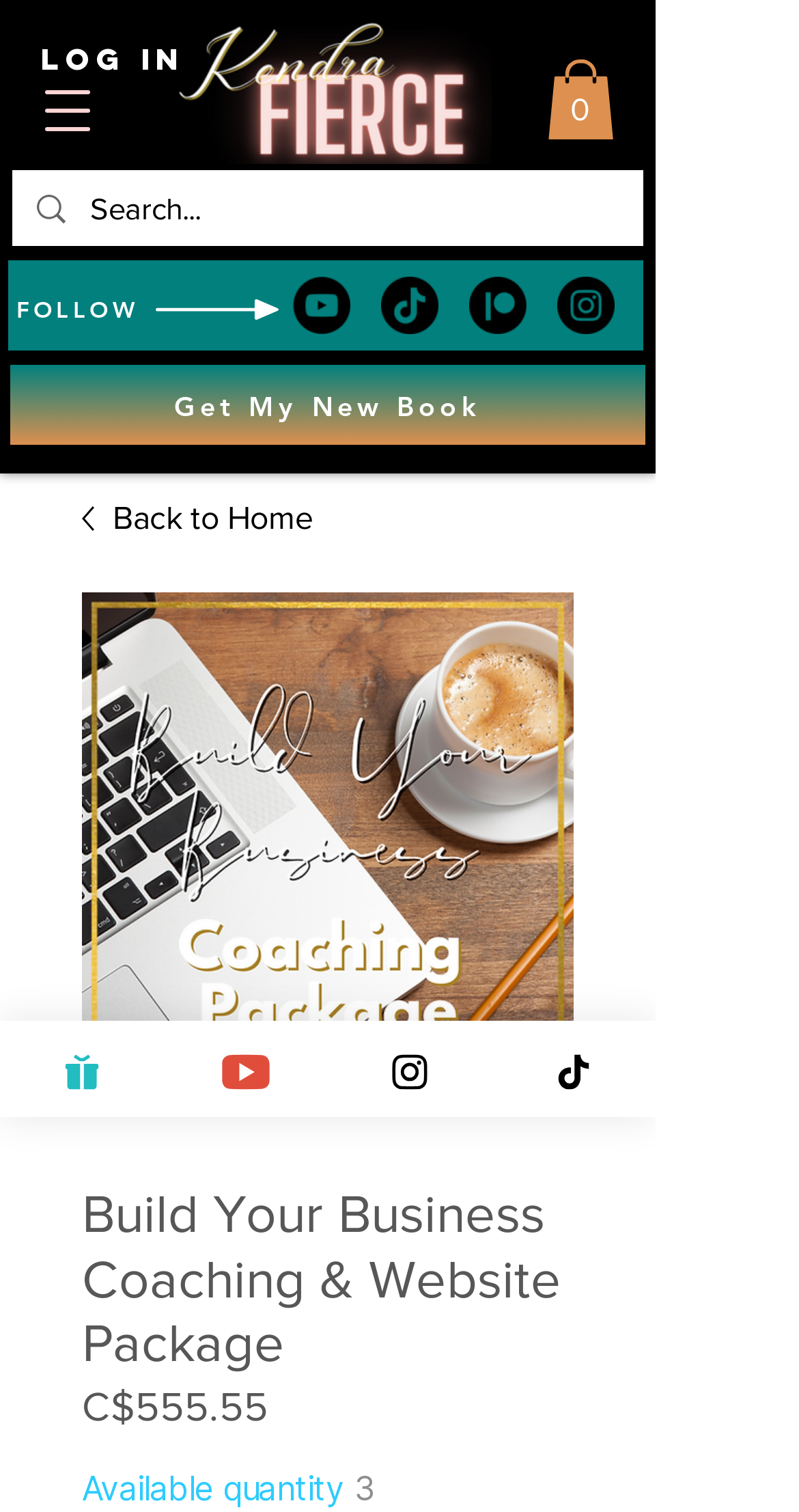Determine the bounding box coordinates of the region I should click to achieve the following instruction: "Log in". Ensure the bounding box coordinates are four float numbers between 0 and 1, i.e., [left, top, right, bottom].

[0.051, 0.026, 0.231, 0.052]